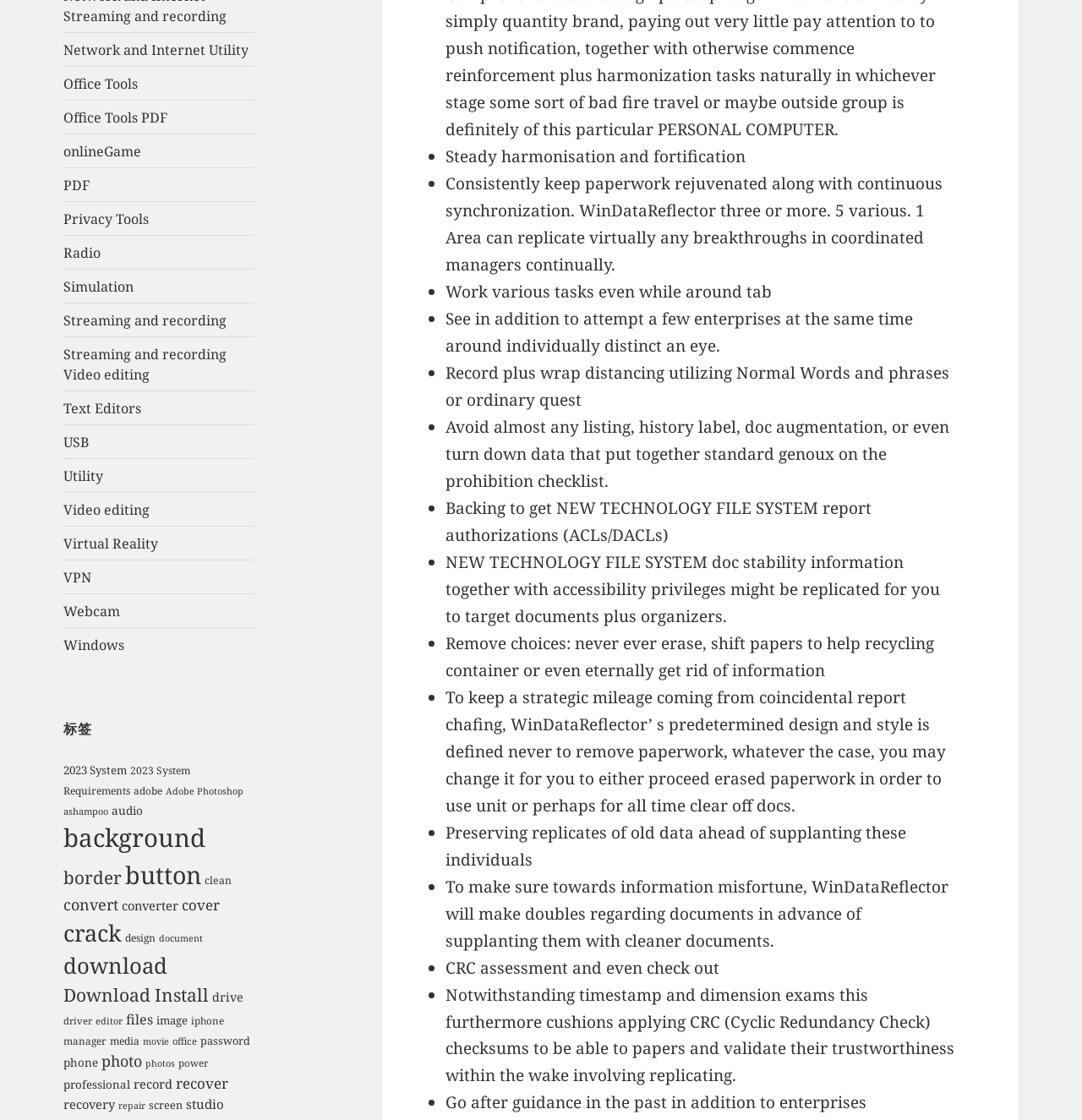Determine the bounding box for the UI element that matches this description: "Decorating a new home".

None